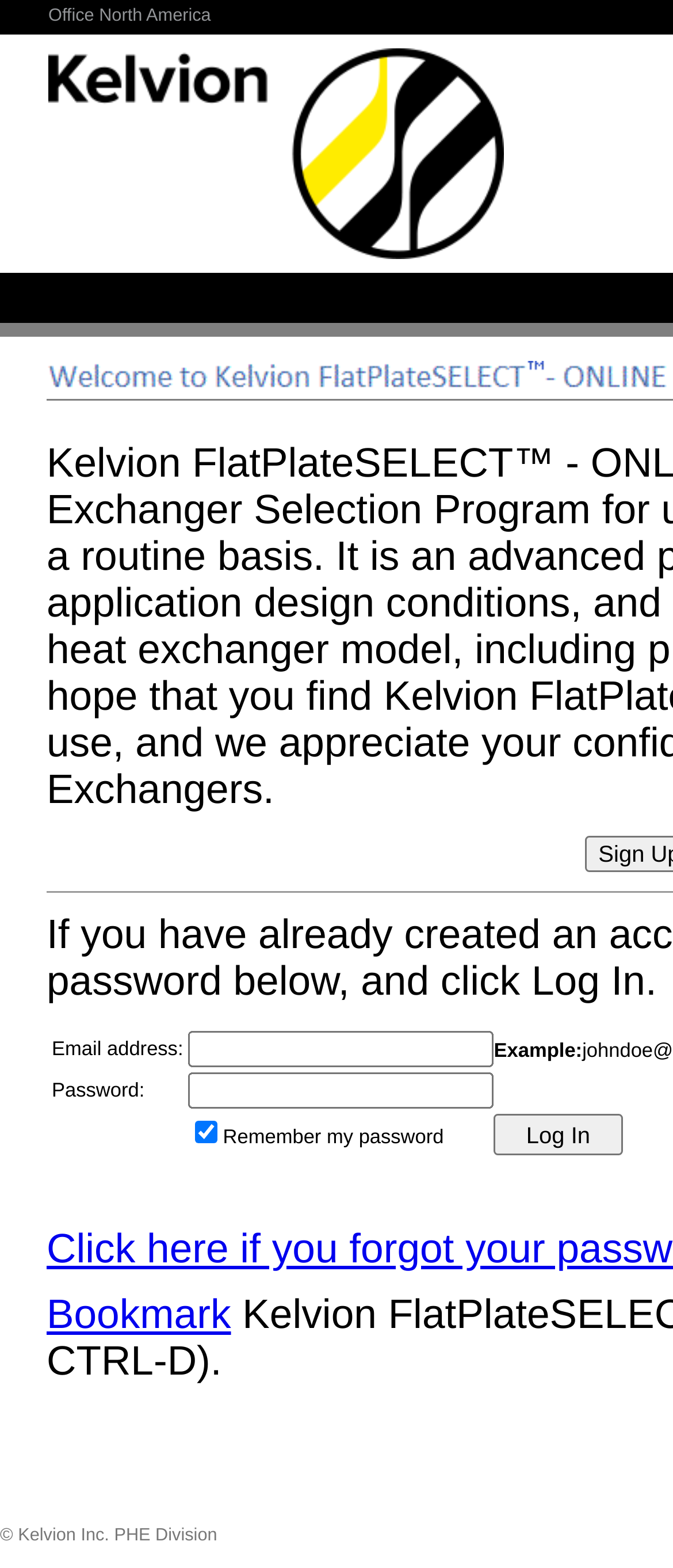Provide a short, one-word or phrase answer to the question below:
What is the purpose of the checkbox below the password field?

Remember my password